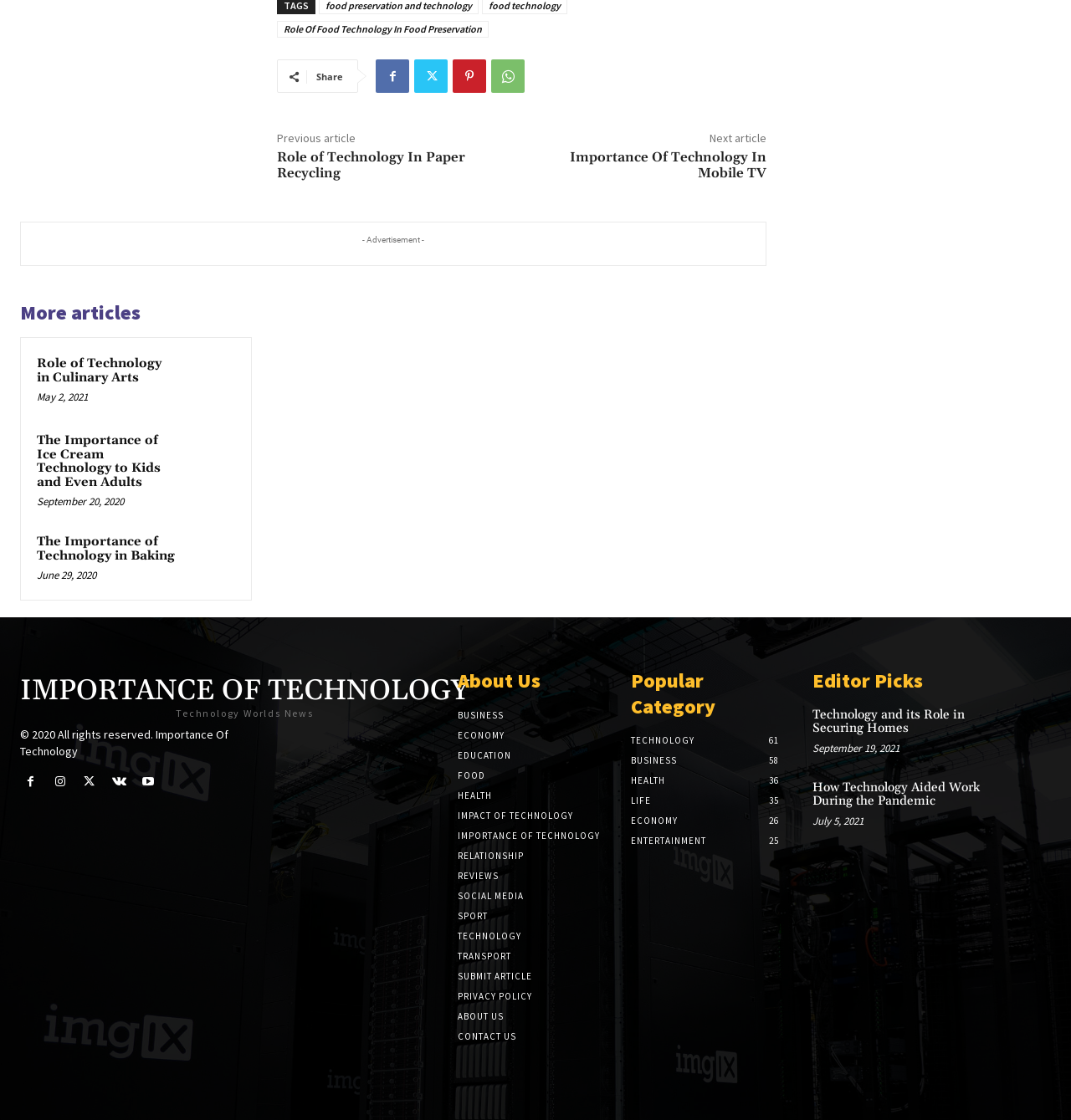Based on the element description, predict the bounding box coordinates (top-left x, top-left y, bottom-right x, bottom-right y) for the UI element in the screenshot: Importance Of TechnologyTechnology Worlds News

[0.019, 0.603, 0.242, 0.642]